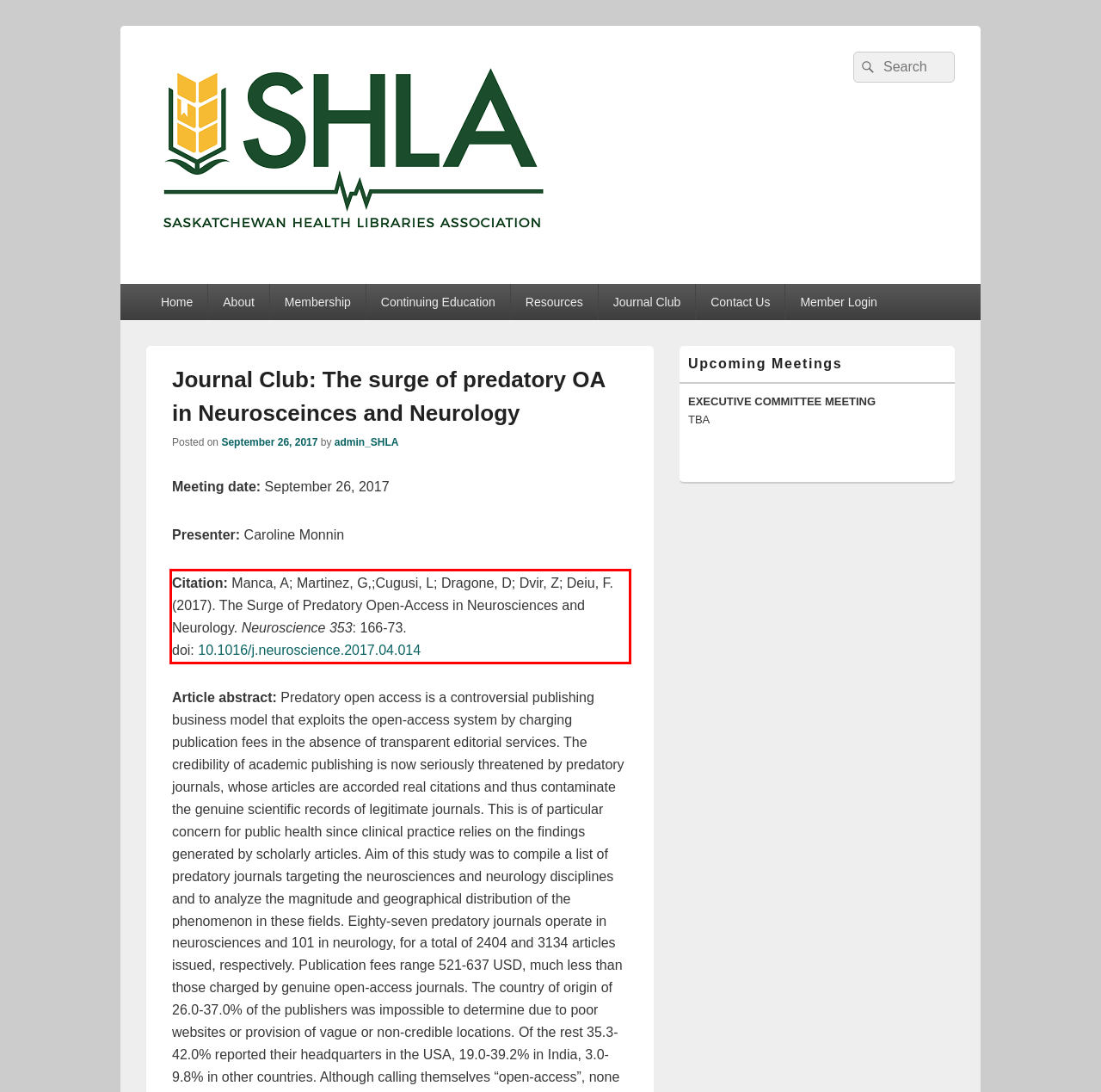Examine the webpage screenshot and use OCR to obtain the text inside the red bounding box.

Citation: Manca, A; Martinez, G,;Cugusi, L; Dragone, D; Dvir, Z; Deiu, F. (2017). The Surge of Predatory Open-Access in Neurosciences and Neurology. Neuroscience 353: 166-73. doi: 10.1016/j.neuroscience.2017.04.014